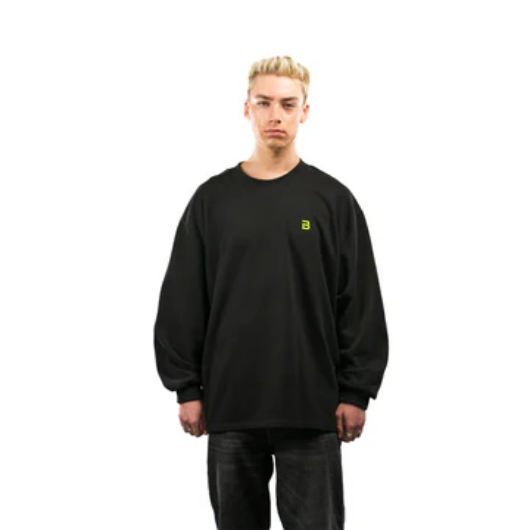What is the material of the sweater?
From the image, respond with a single word or phrase.

100% cotton